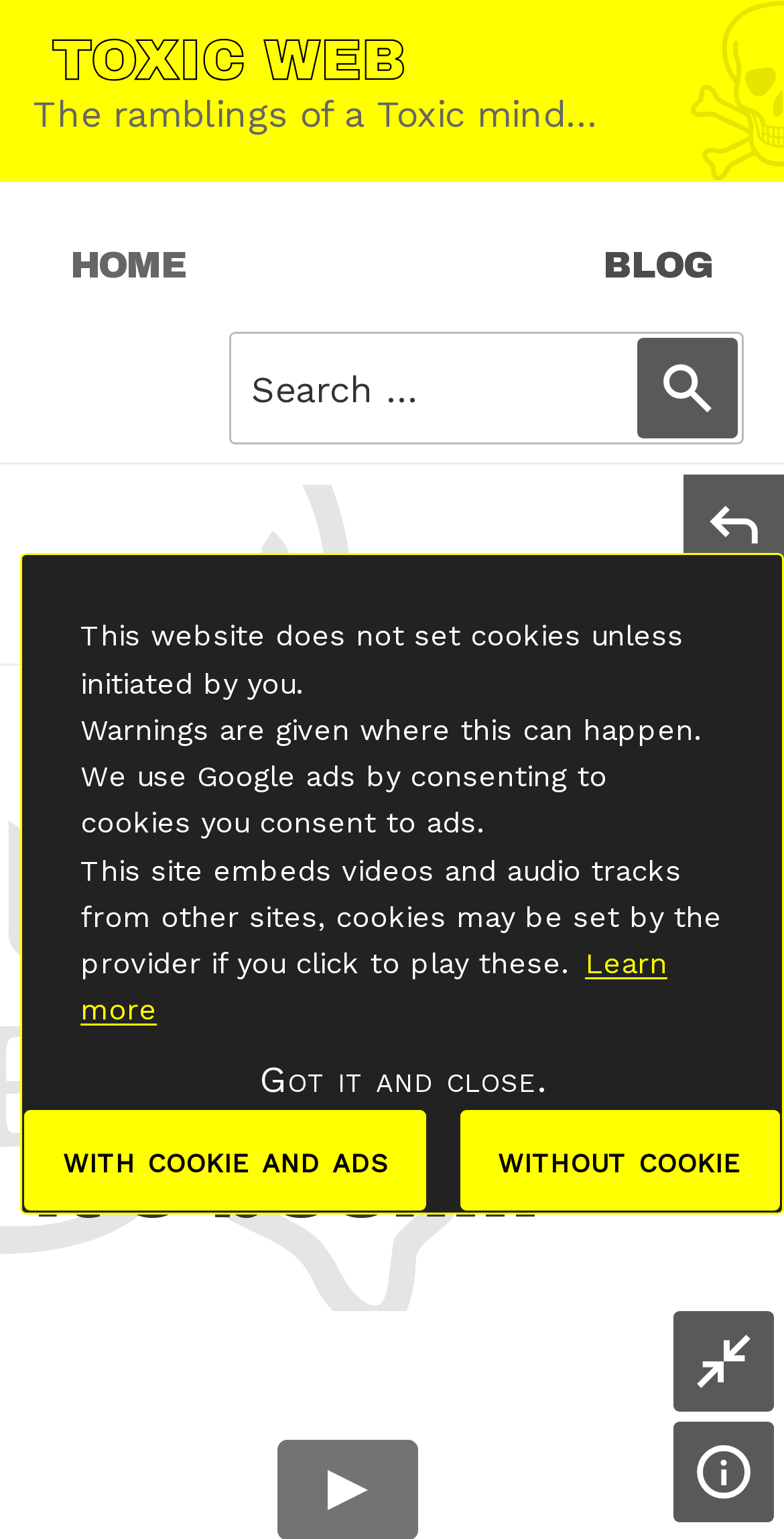How many links are there in the top menu?
Using the information from the image, give a concise answer in one word or a short phrase.

3